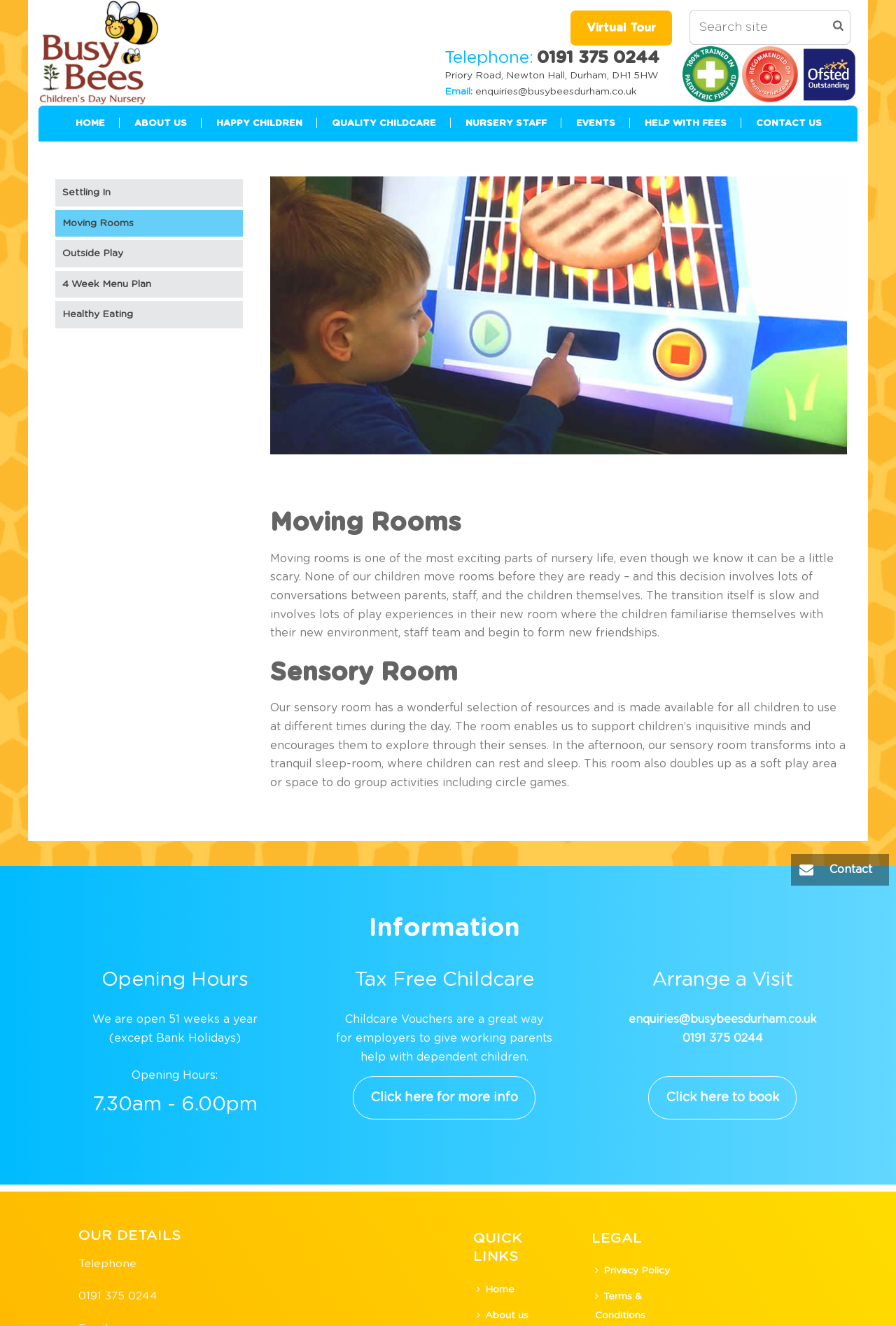Please determine the bounding box coordinates for the UI element described as: "Click here to book".

[0.724, 0.812, 0.889, 0.844]